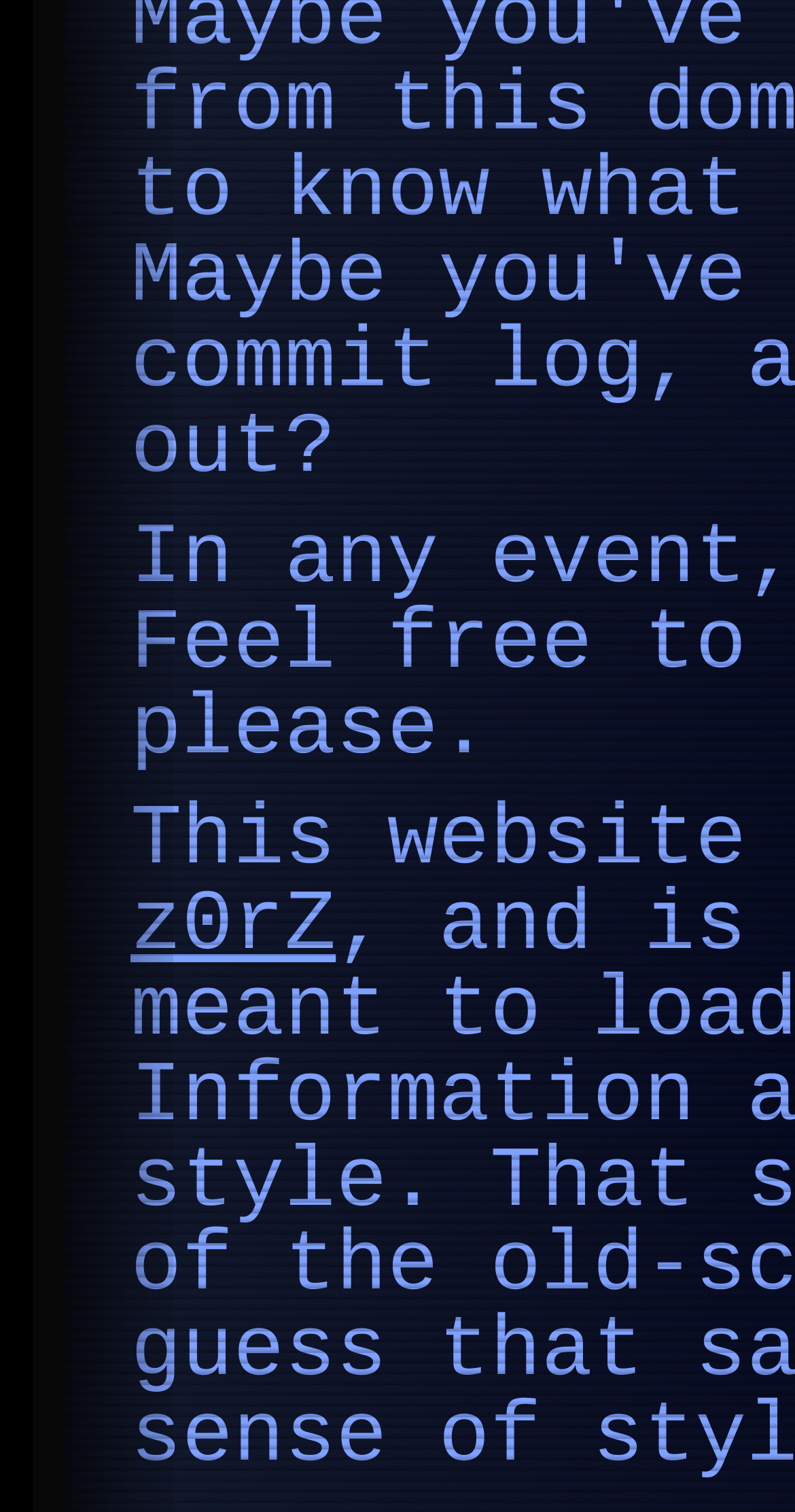Identify the bounding box coordinates for the UI element mentioned here: "name="url" placeholder="Website"". Provide the coordinates as four float values between 0 and 1, i.e., [left, top, right, bottom].

None